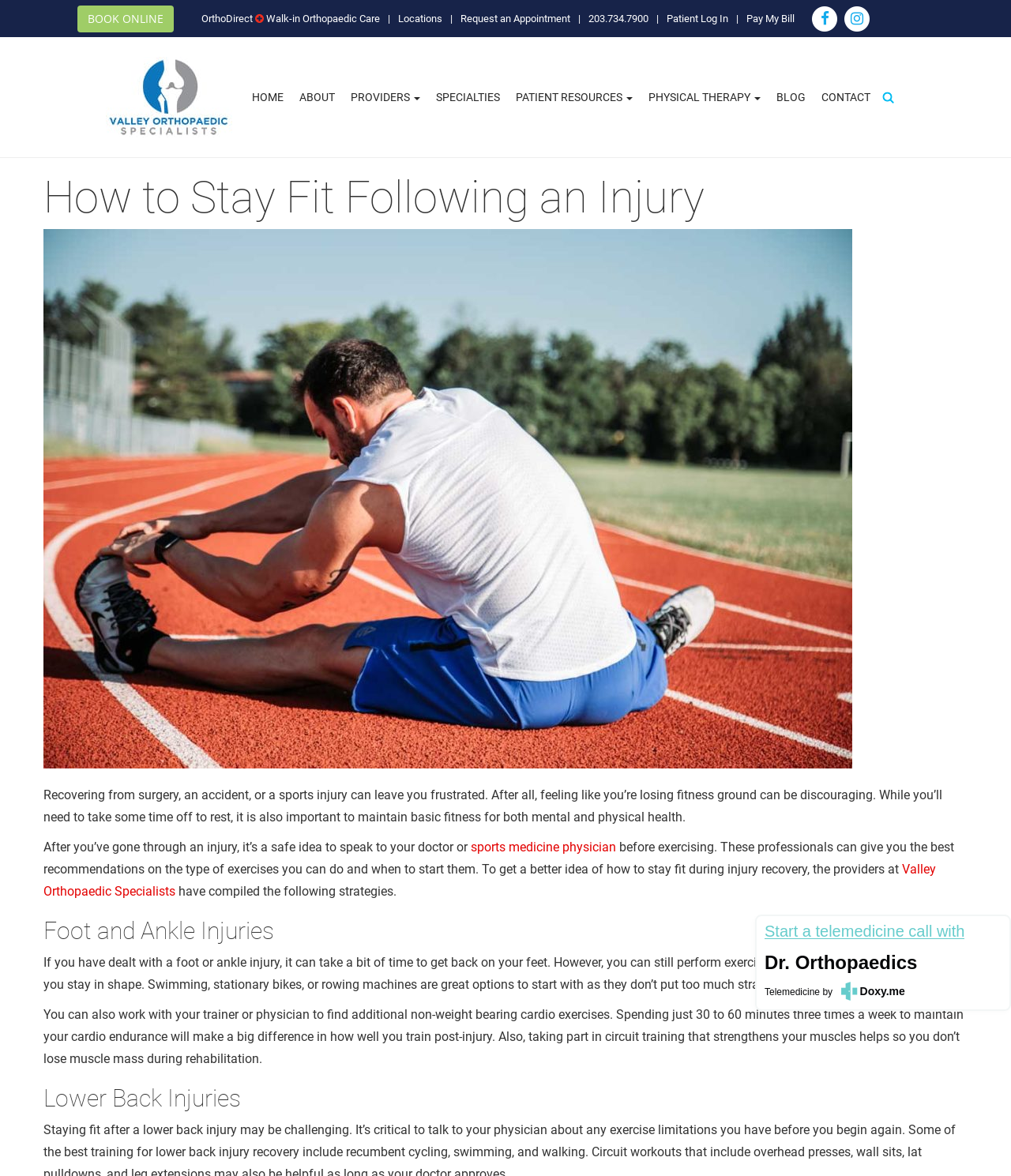Your task is to find and give the main heading text of the webpage.

How to Stay Fit Following an Injury